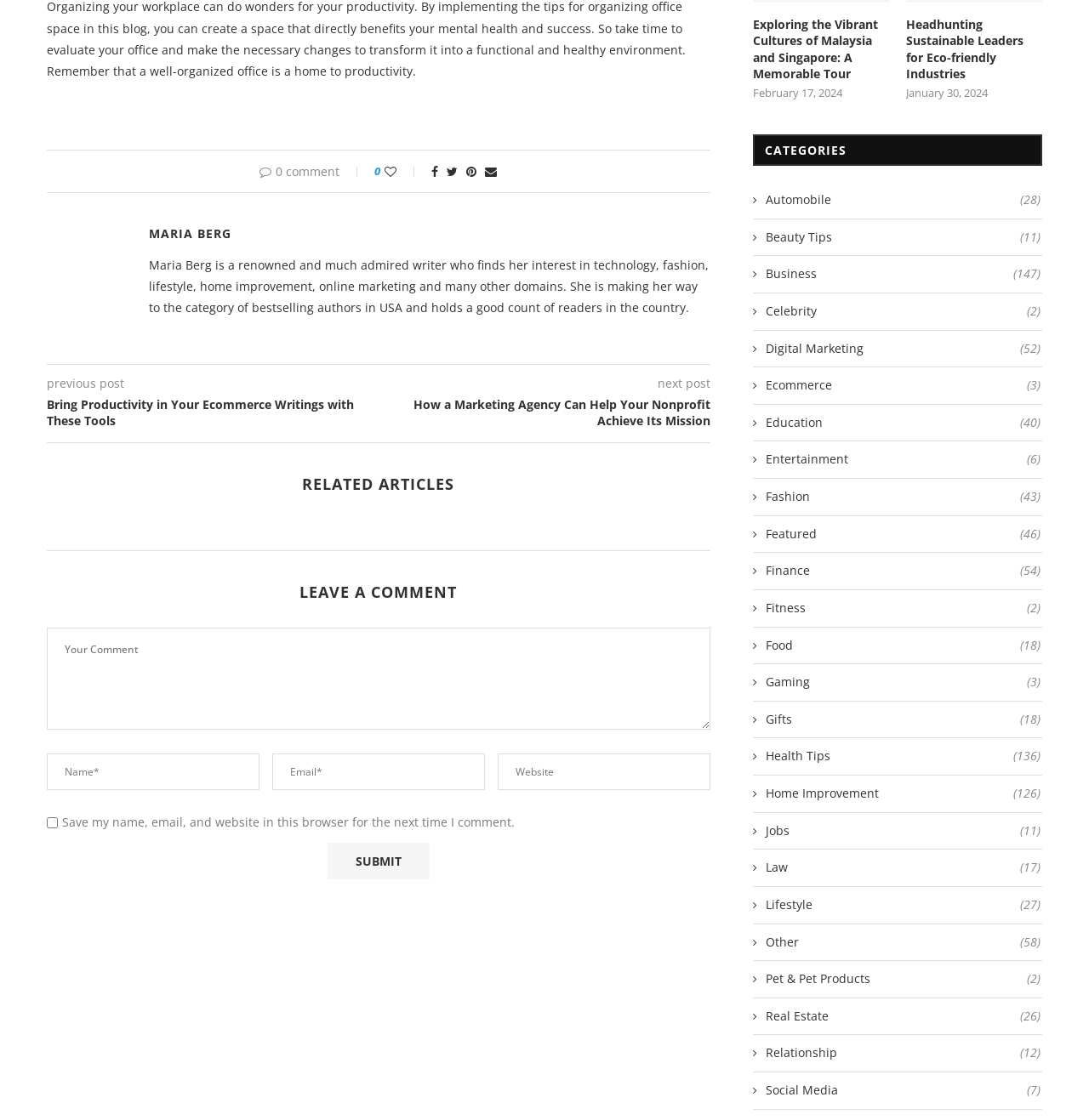Answer the question below in one word or phrase:
How many categories are listed?

29